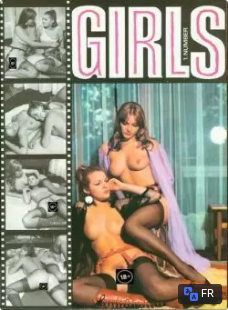What is the year of the magazine?
Look at the screenshot and provide an in-depth answer.

The year of the magazine is 1967 as it is explicitly mentioned on the cover, indicating that it is a vintage magazine from that specific year.